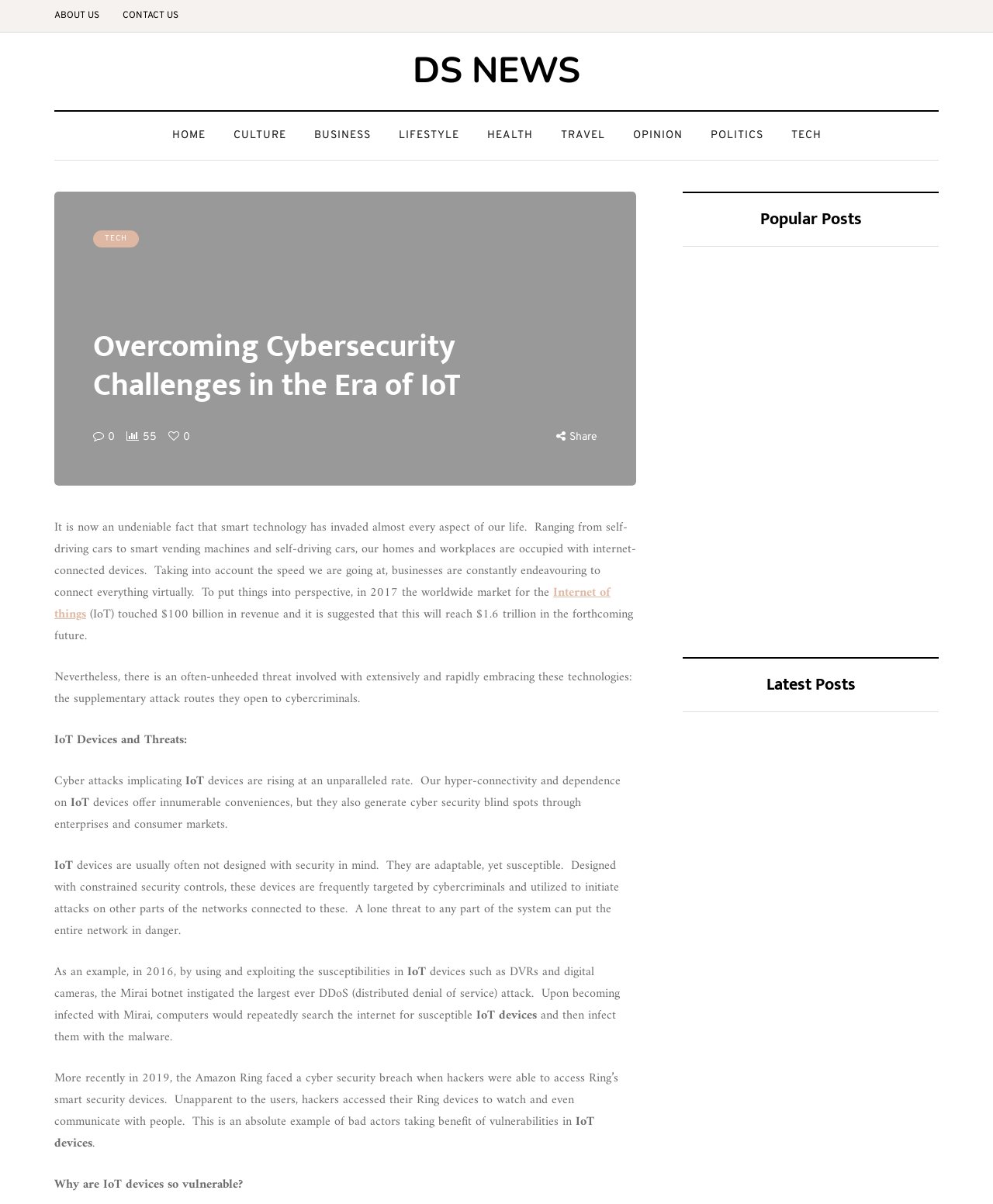How many links are there in the 'Latest Posts' section?
Could you answer the question with a detailed and thorough explanation?

The 'Latest Posts' section lists two links, including 'How to Streamline Your Writing Using an AI Essay Generator' and another link with no text.